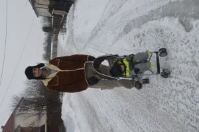Give a meticulous account of what the image depicts.

The image depicts a man walking along a snowy street, pushing a stroller. He is dressed warmly, wearing a brown jacket and a black hat, suitable for the chilly winter conditions. The background reveals a typical winter scene in Ukraine, with snow-covered roads and a landscape that suggests a quiet, perhaps slightly harsh, winter environment. This captures the essence of daily life during the colder months, highlighting the practicalities of navigating through icy conditions, which can be treacherous. The image aligns with a narrative reflecting on winter in Ukraine, suggesting that despite the challenges, there is a beauty in the season as well as a sense of appreciation for warmth and comfort at home. The caption "Trying to walk on the street" adds context, emphasizing the efforts required to traverse the icy surfaces typical of the region during winter.